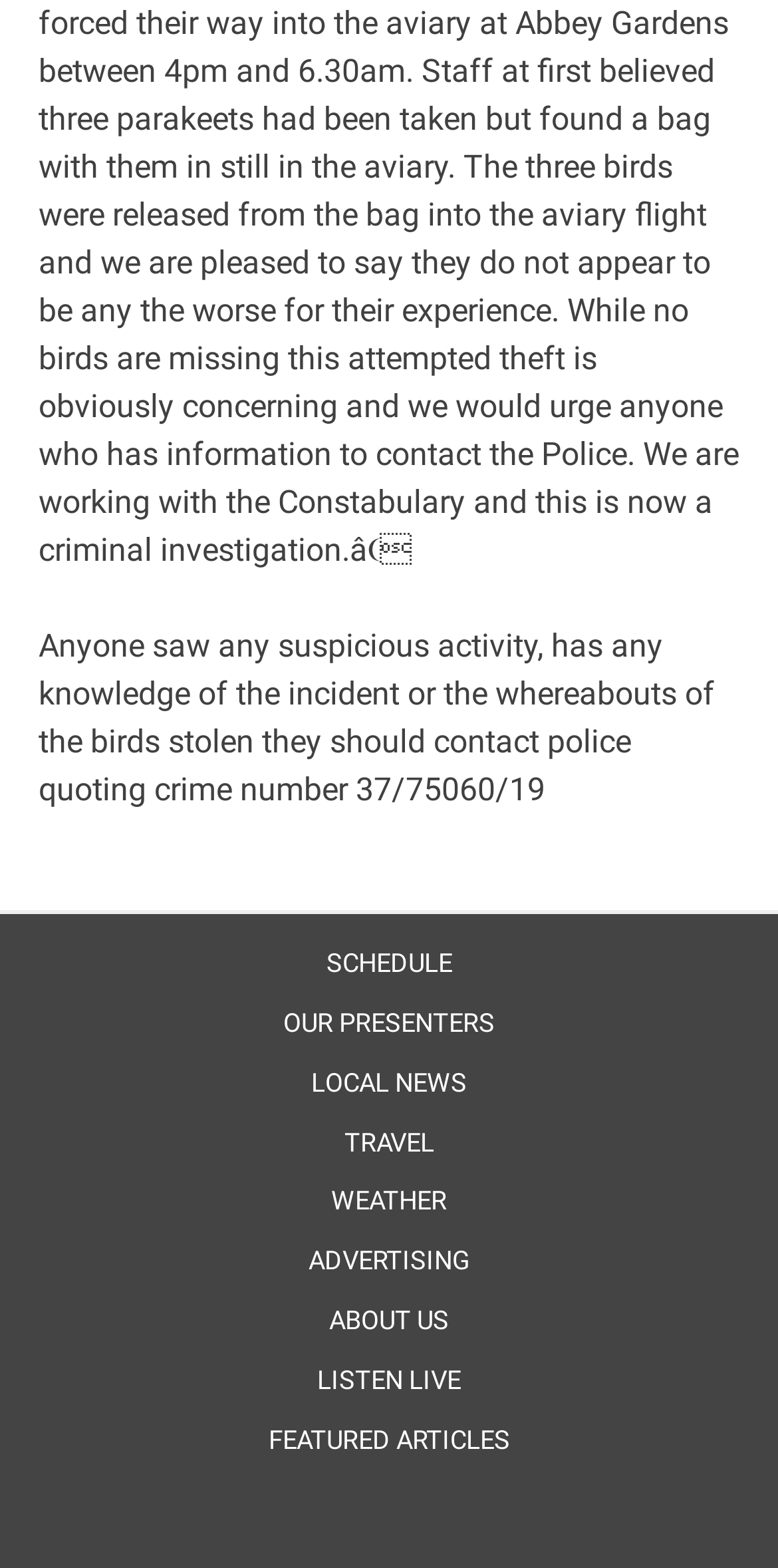Provide a short answer to the following question with just one word or phrase: How can users listen to the radio?

Click LISTEN LIVE